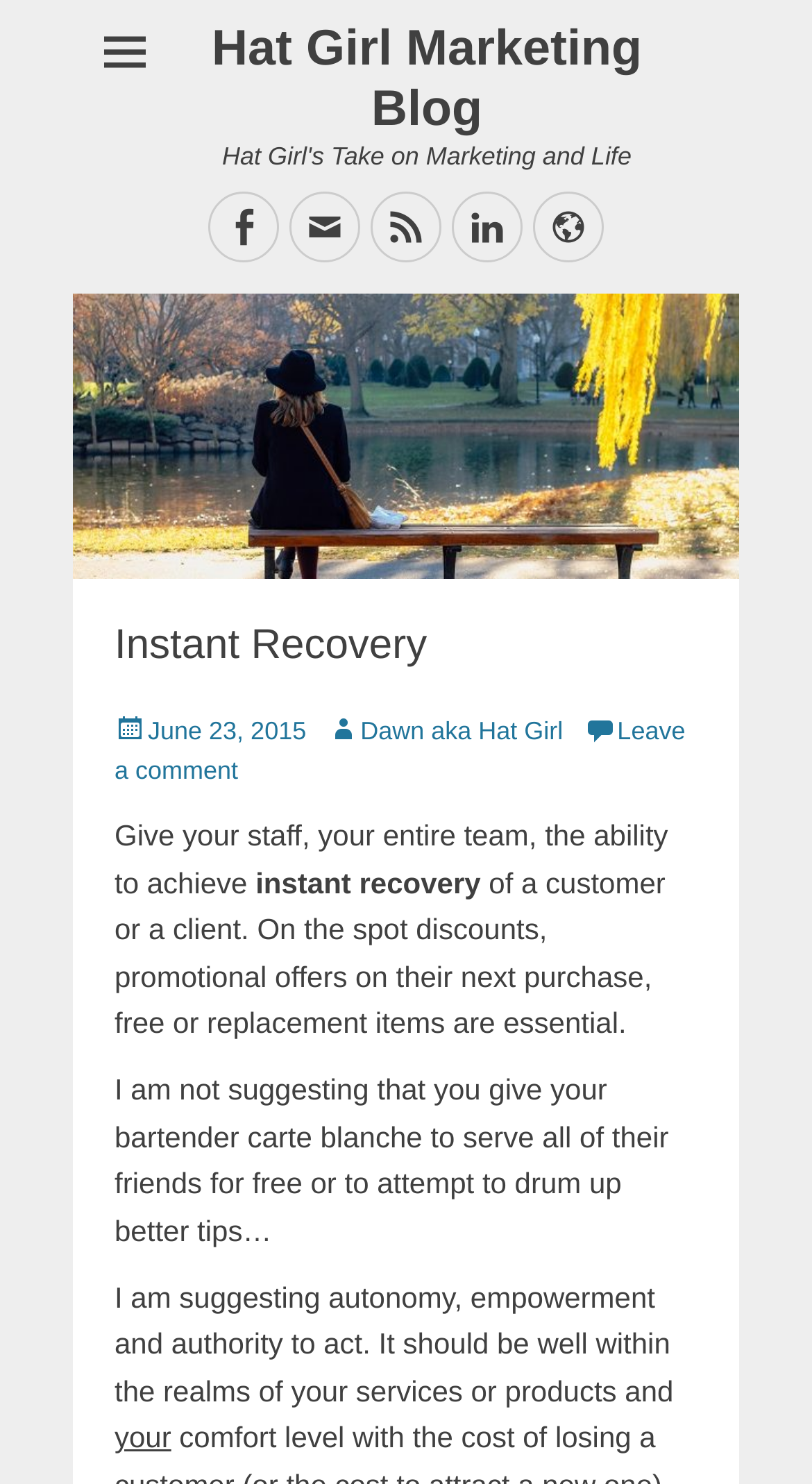Please answer the following query using a single word or phrase: 
What is the name of the blog?

Hat Girl Marketing Blog